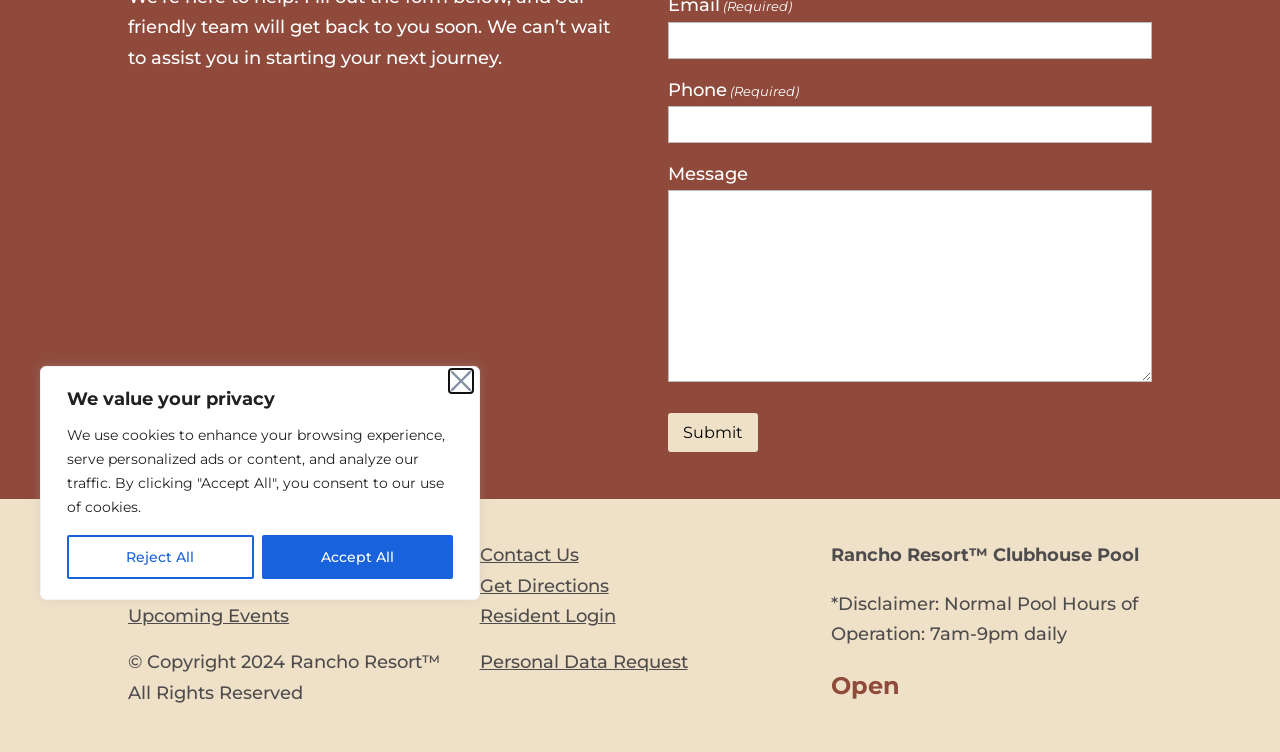Using the format (top-left x, top-left y, bottom-right x, bottom-right y), provide the bounding box coordinates for the described UI element. All values should be floating point numbers between 0 and 1: Accept All

[0.204, 0.711, 0.354, 0.77]